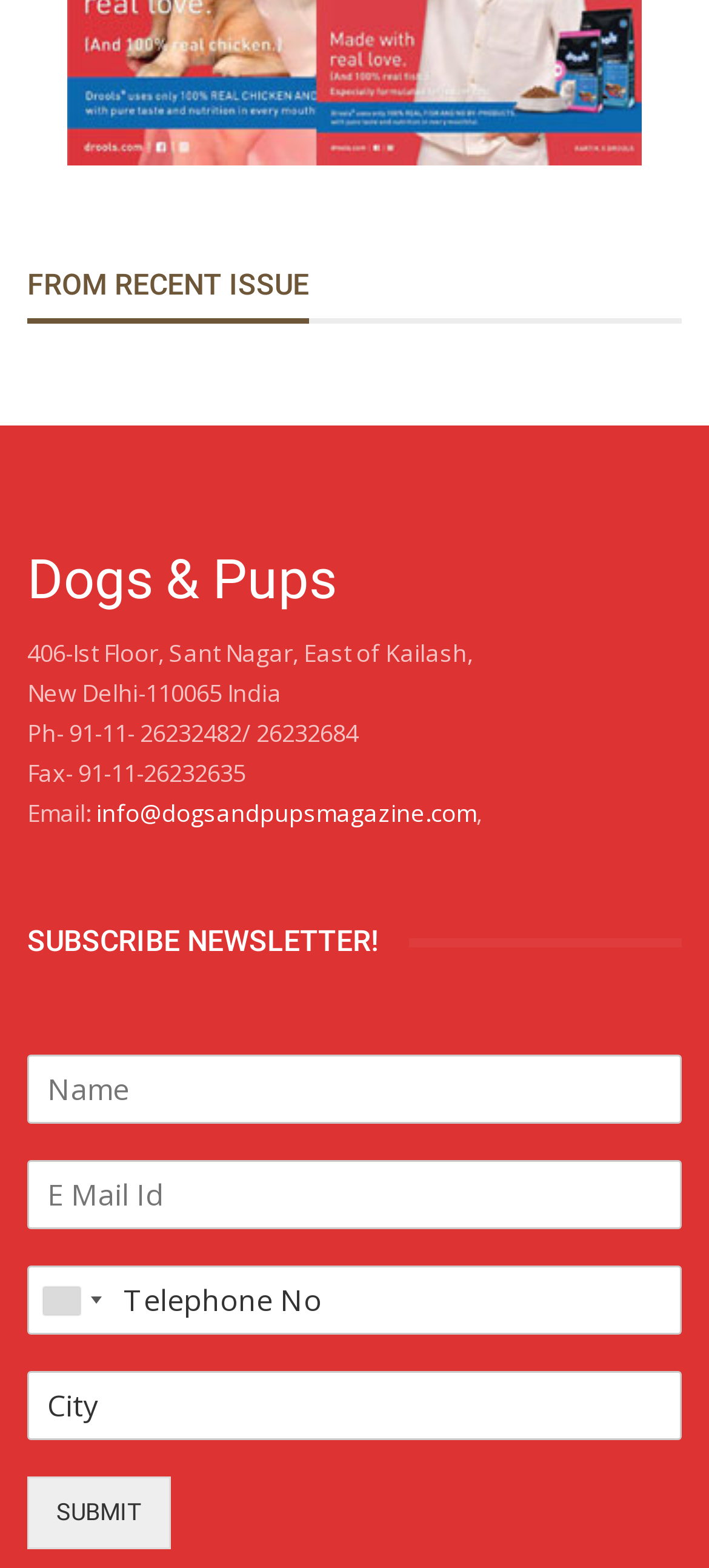Extract the bounding box for the UI element that matches this description: "parent_node: Name * name="wpforms[fields][0]" placeholder="Name"".

[0.038, 0.673, 0.962, 0.717]